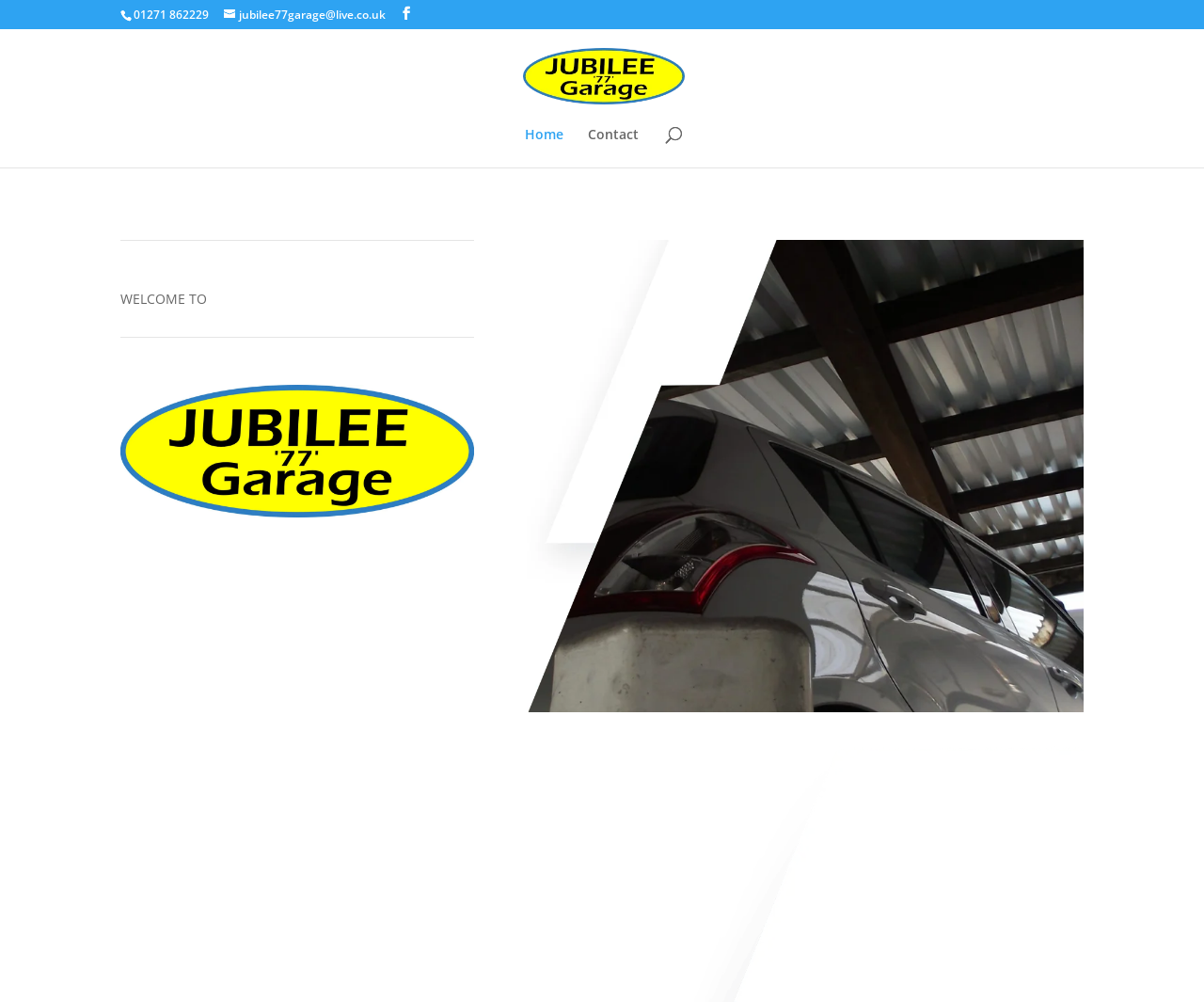Using the details from the image, please elaborate on the following question: How many links are there in the top navigation menu?

I counted the number of links in the top navigation menu by looking at the link elements located at the top of the webpage. I found three links: 'Home', 'Contact', and 'Ilfracombe Service Station'.